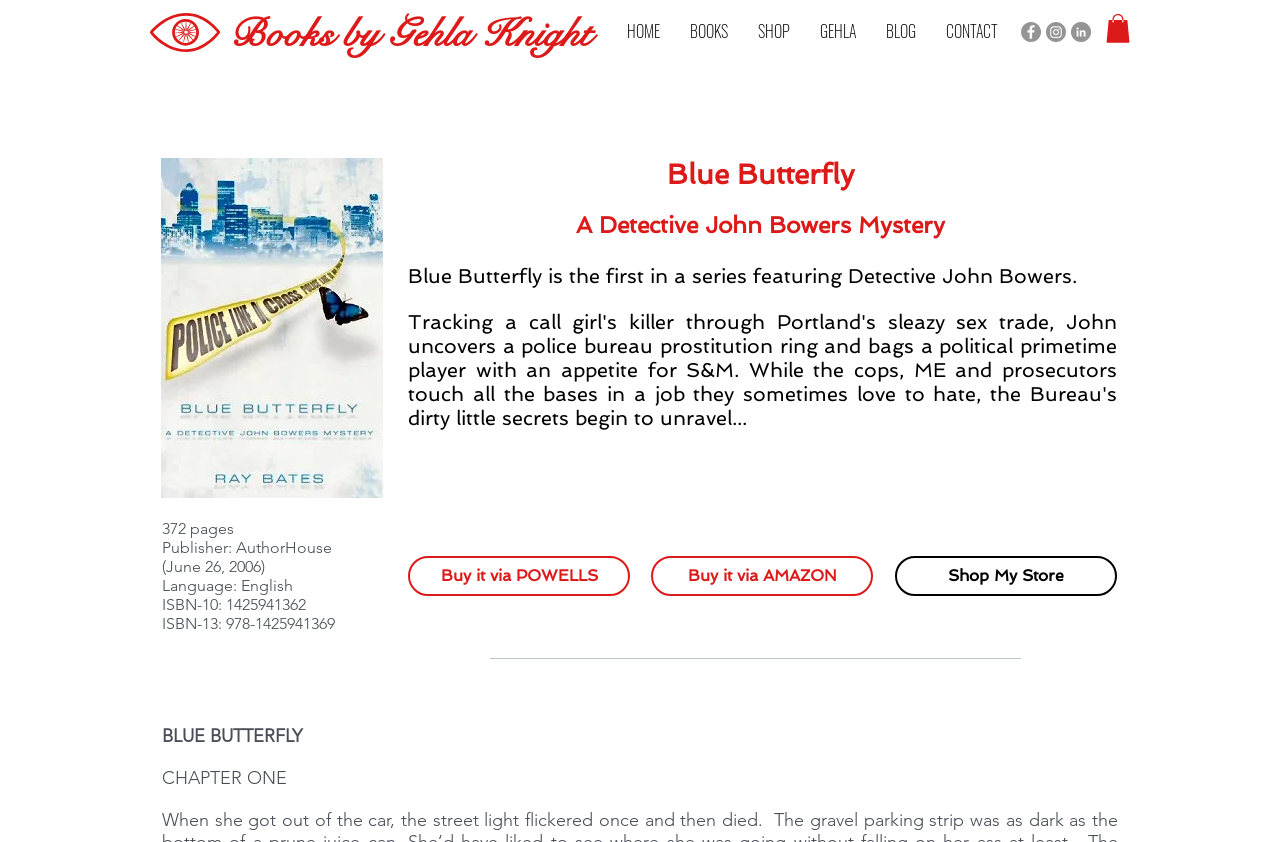Please give the bounding box coordinates of the area that should be clicked to fulfill the following instruction: "Buy the book via POWELLS". The coordinates should be in the format of four float numbers from 0 to 1, i.e., [left, top, right, bottom].

[0.319, 0.66, 0.492, 0.708]